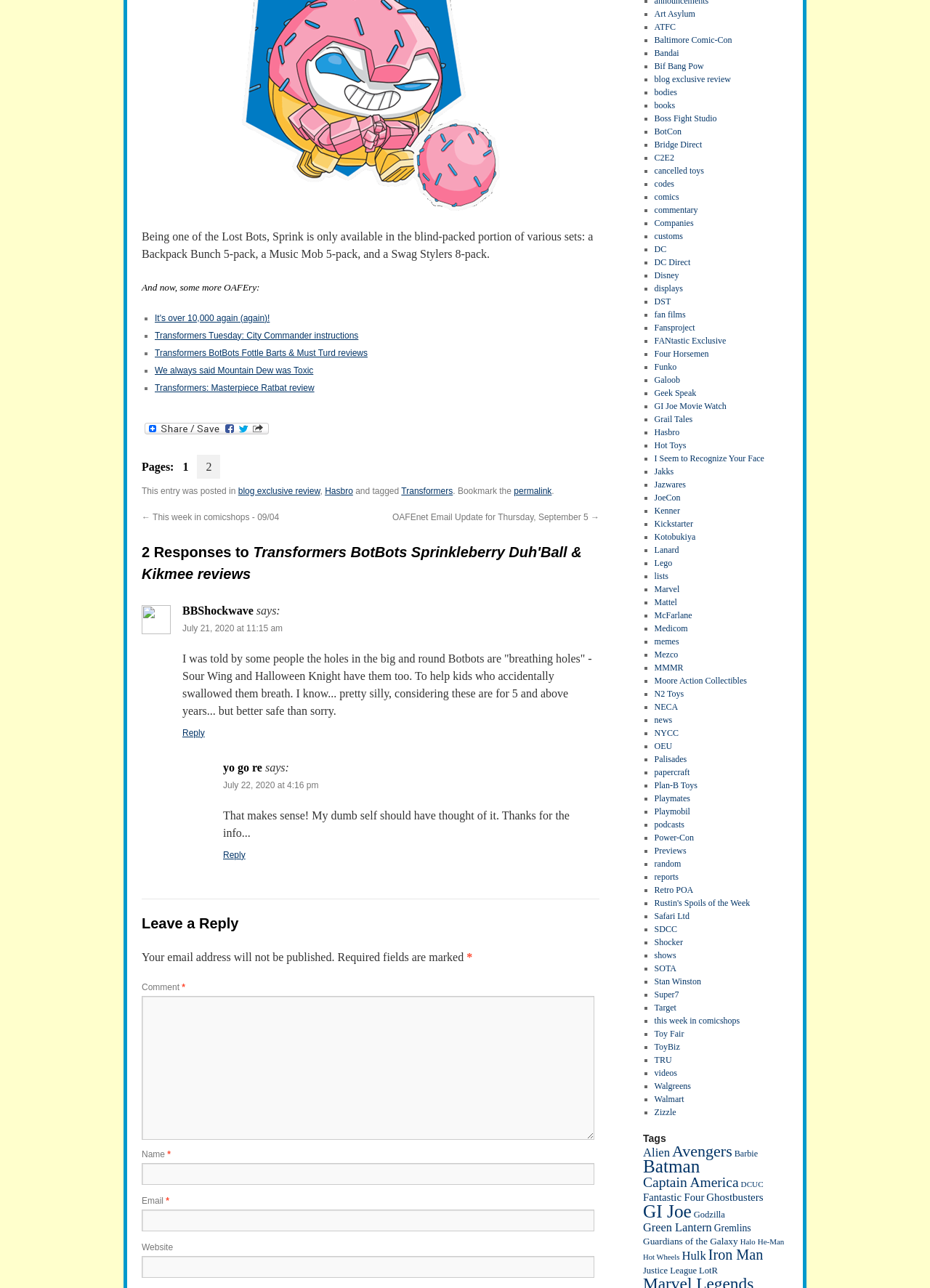Locate the bounding box coordinates of the area where you should click to accomplish the instruction: "Go to page 2".

[0.212, 0.353, 0.237, 0.372]